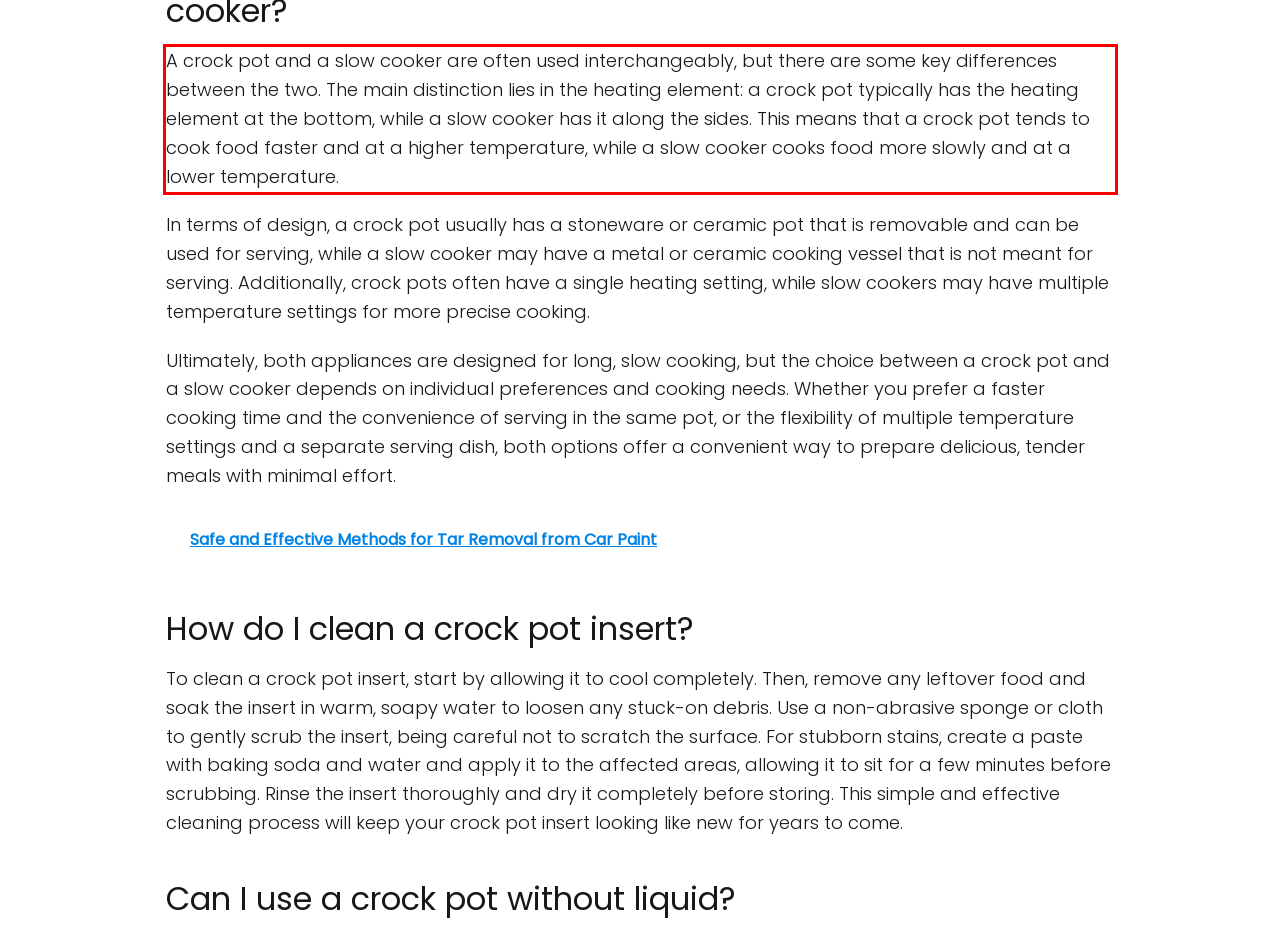You have a webpage screenshot with a red rectangle surrounding a UI element. Extract the text content from within this red bounding box.

A crock pot and a slow cooker are often used interchangeably, but there are some key differences between the two. The main distinction lies in the heating element: a crock pot typically has the heating element at the bottom, while a slow cooker has it along the sides. This means that a crock pot tends to cook food faster and at a higher temperature, while a slow cooker cooks food more slowly and at a lower temperature.